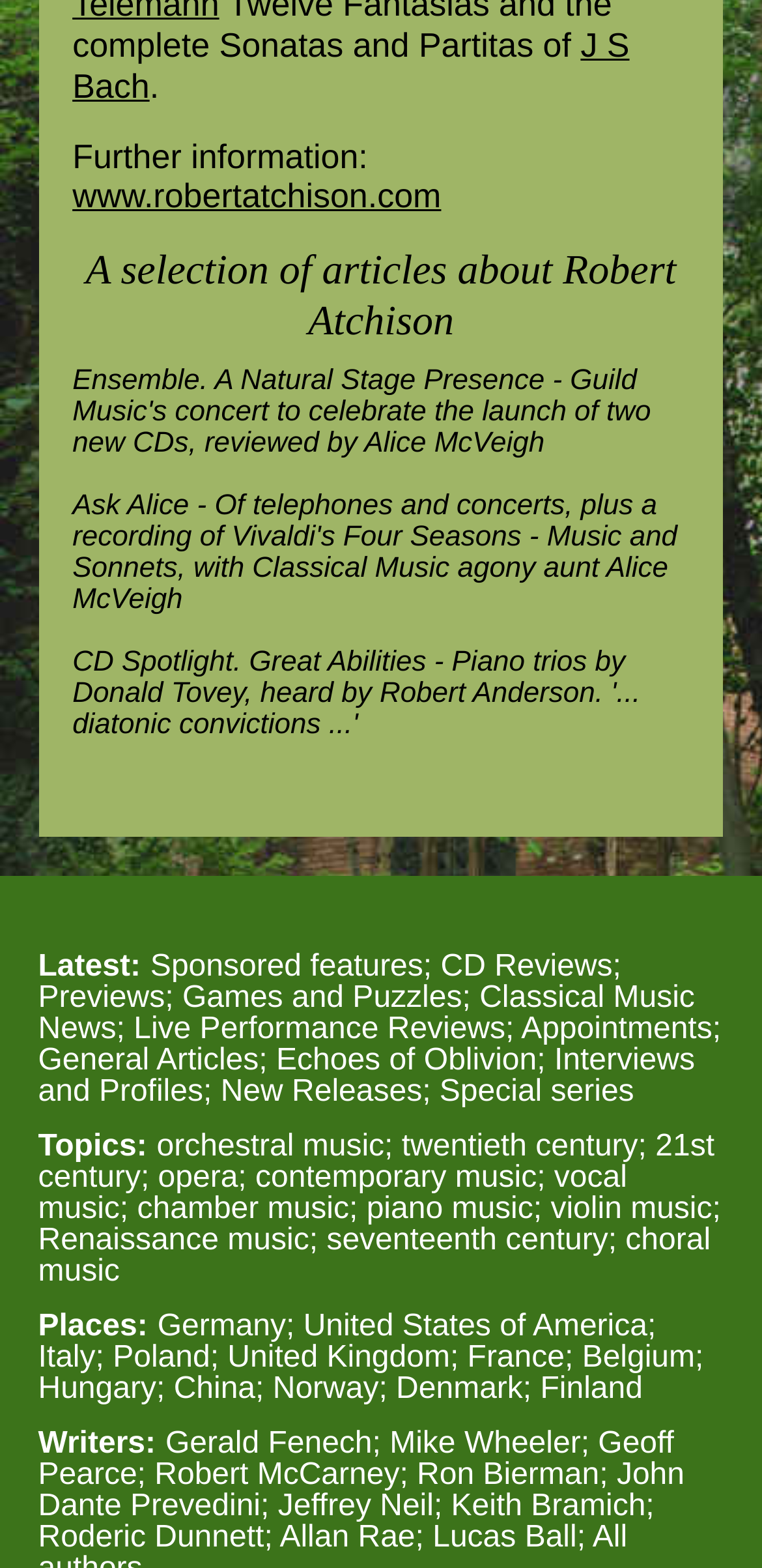Give a one-word or one-phrase response to the question: 
What is the name of the person mentioned in the second sentence?

Alice McVeigh